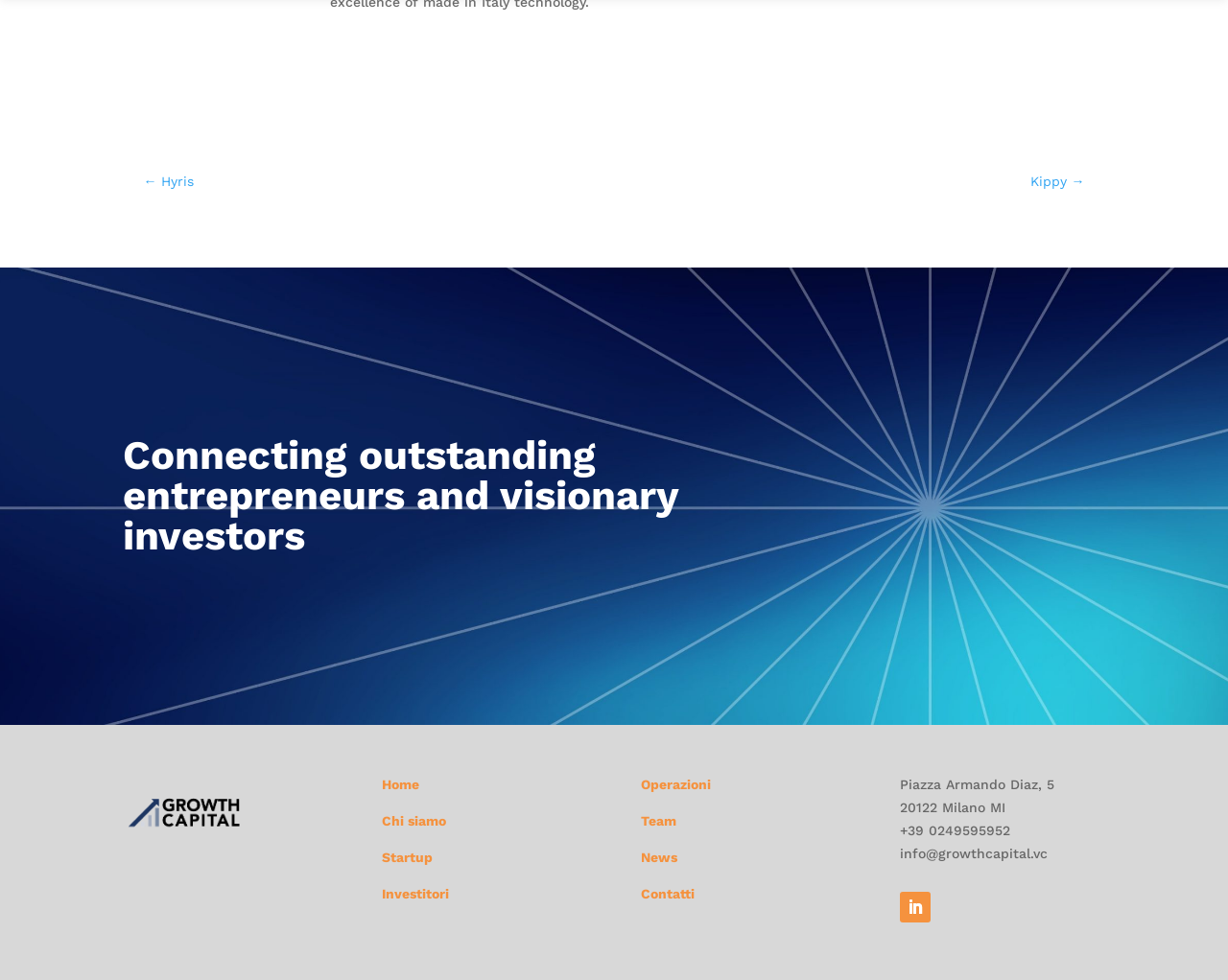What is the purpose of the website?
Can you offer a detailed and complete answer to this question?

The purpose of the website can be inferred from the StaticText elements at the top of the webpage, which state 'Connecting outstanding entrepreneurs and visionary investors'.